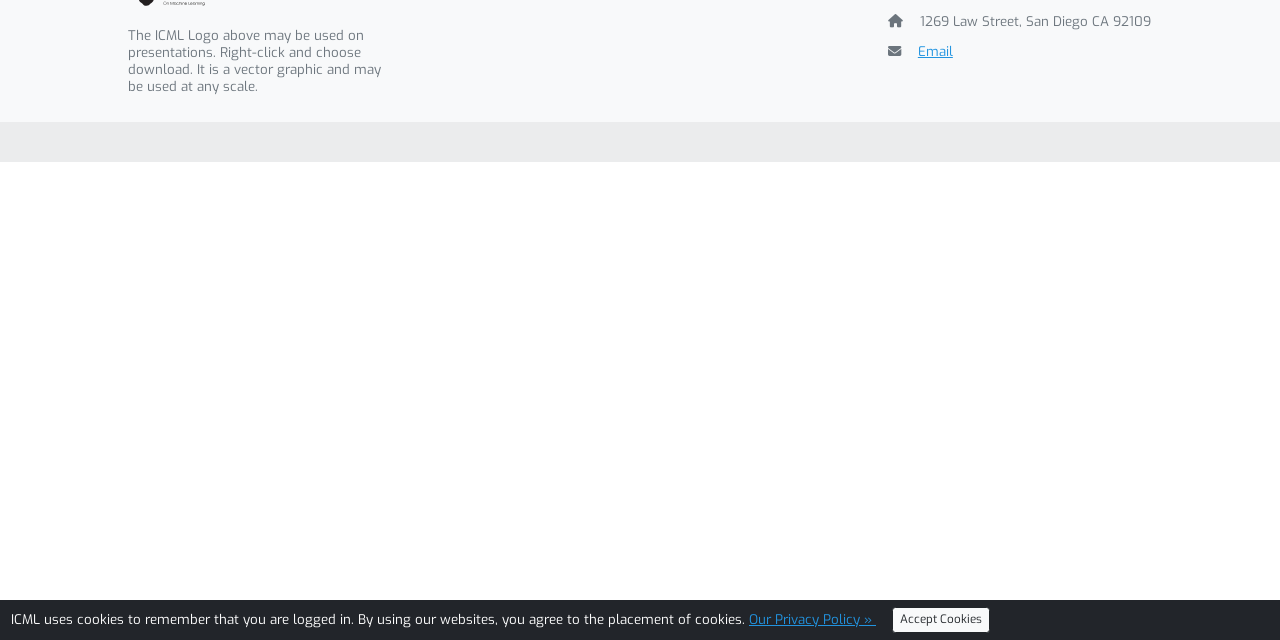Find the bounding box coordinates for the HTML element specified by: "Accept Cookies".

[0.697, 0.948, 0.773, 0.989]